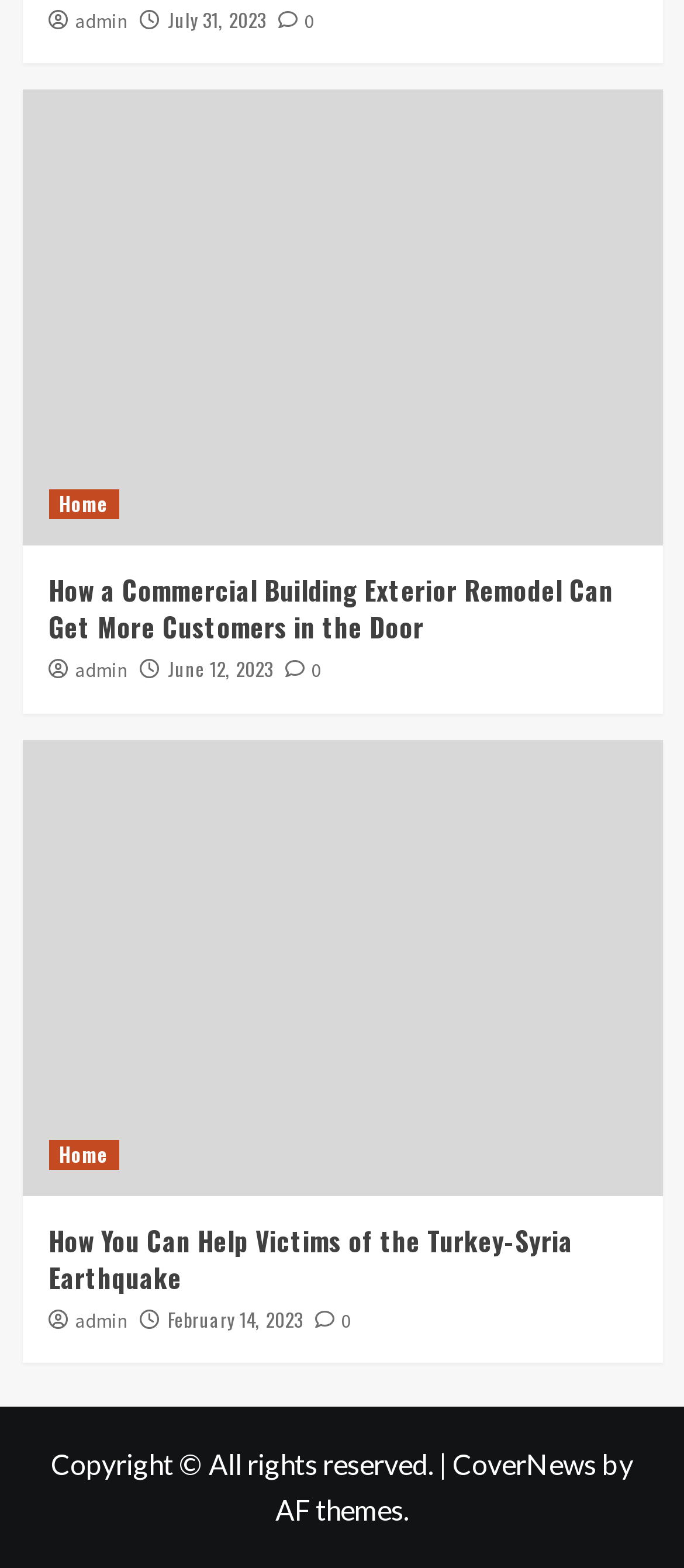Provide a single word or phrase answer to the question: 
What is the theme of the website?

News